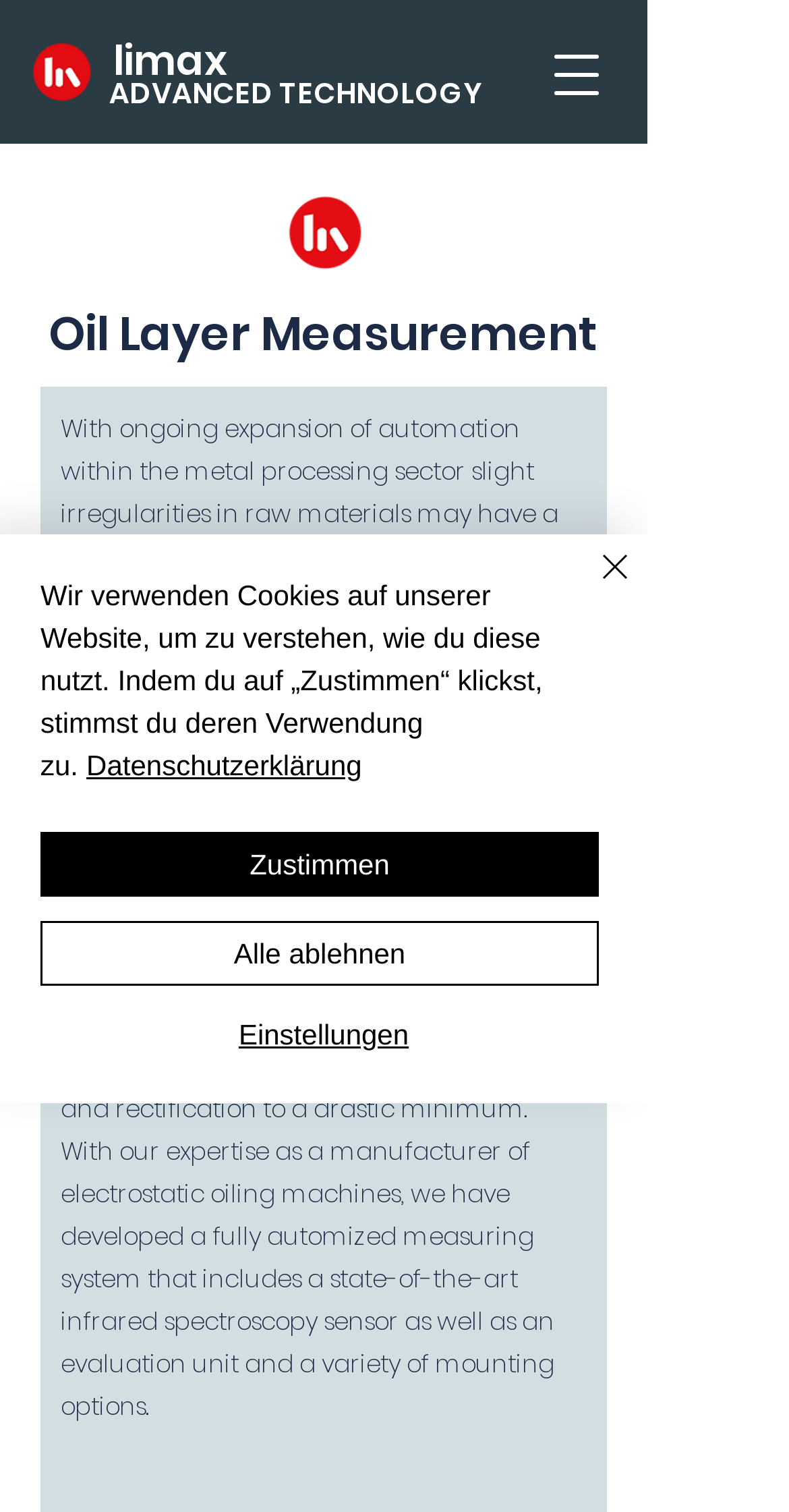Give a short answer to this question using one word or a phrase:
What is the benefit of using the Limax Oil Layer Thickness Measurement System?

Reduce costs